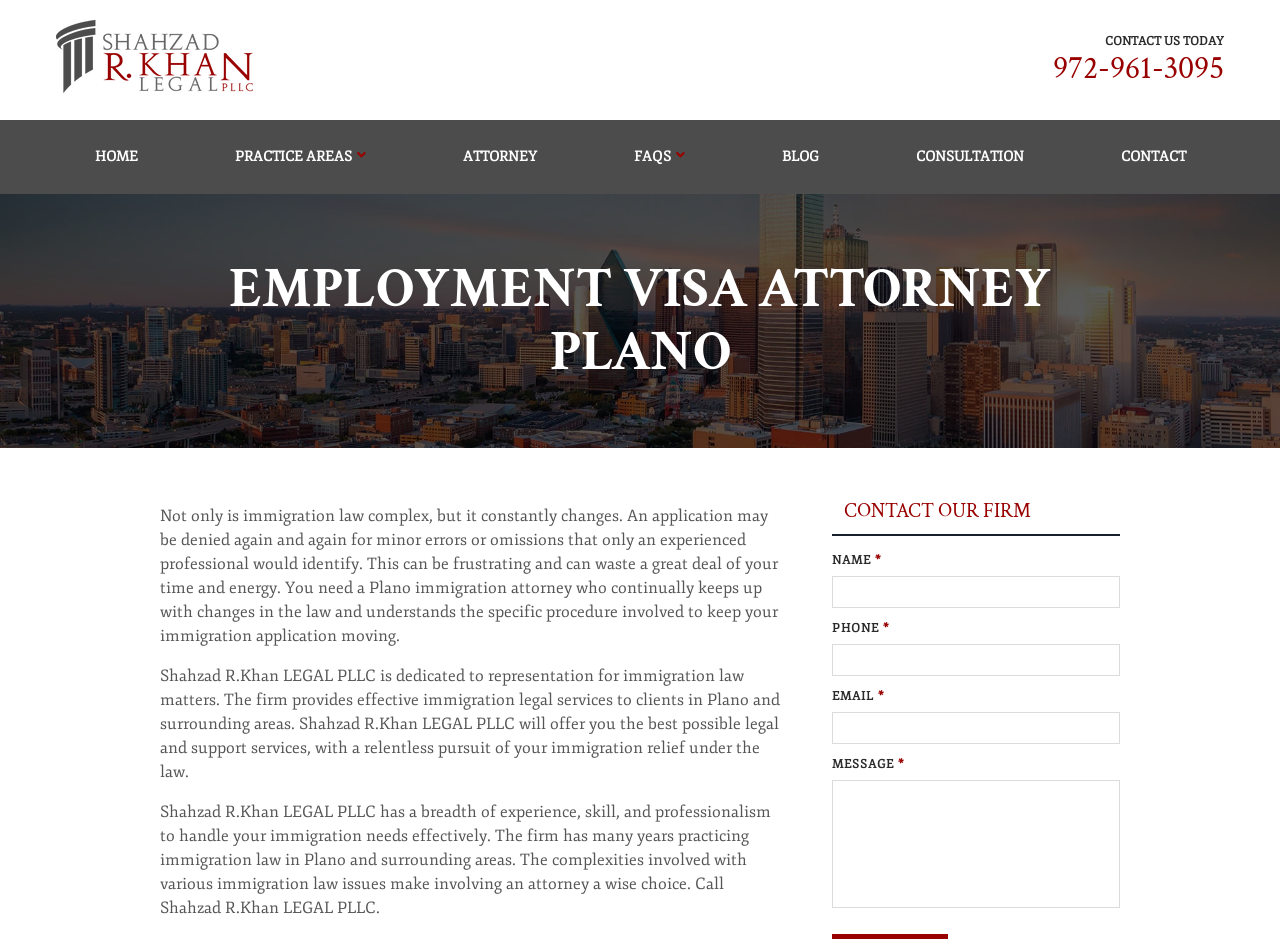Answer the question briefly using a single word or phrase: 
What is the attorney's area of expertise?

Immigration law